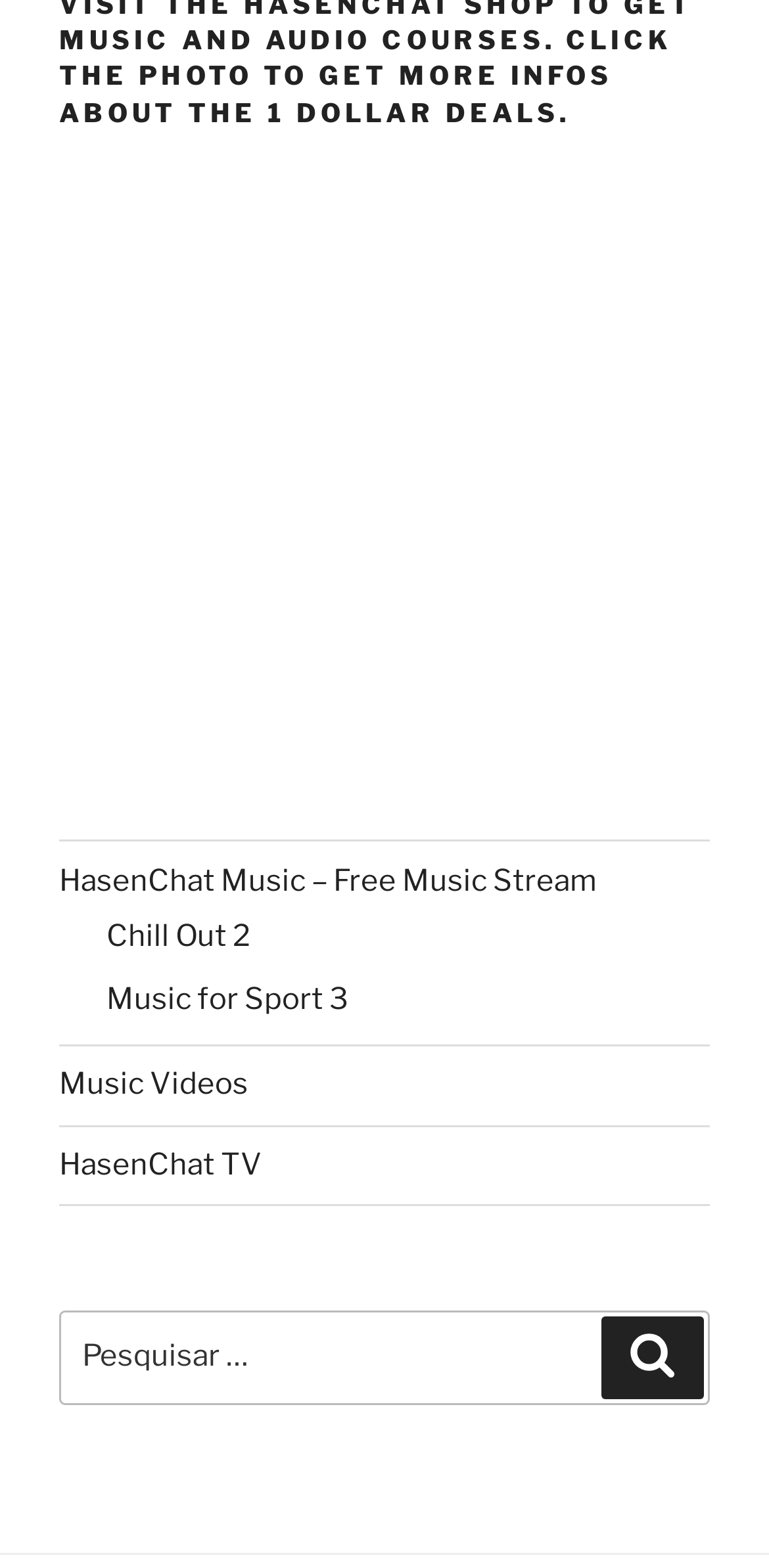Show the bounding box coordinates for the element that needs to be clicked to execute the following instruction: "Search for something on the website". Provide the coordinates in the form of four float numbers between 0 and 1, i.e., [left, top, right, bottom].

None